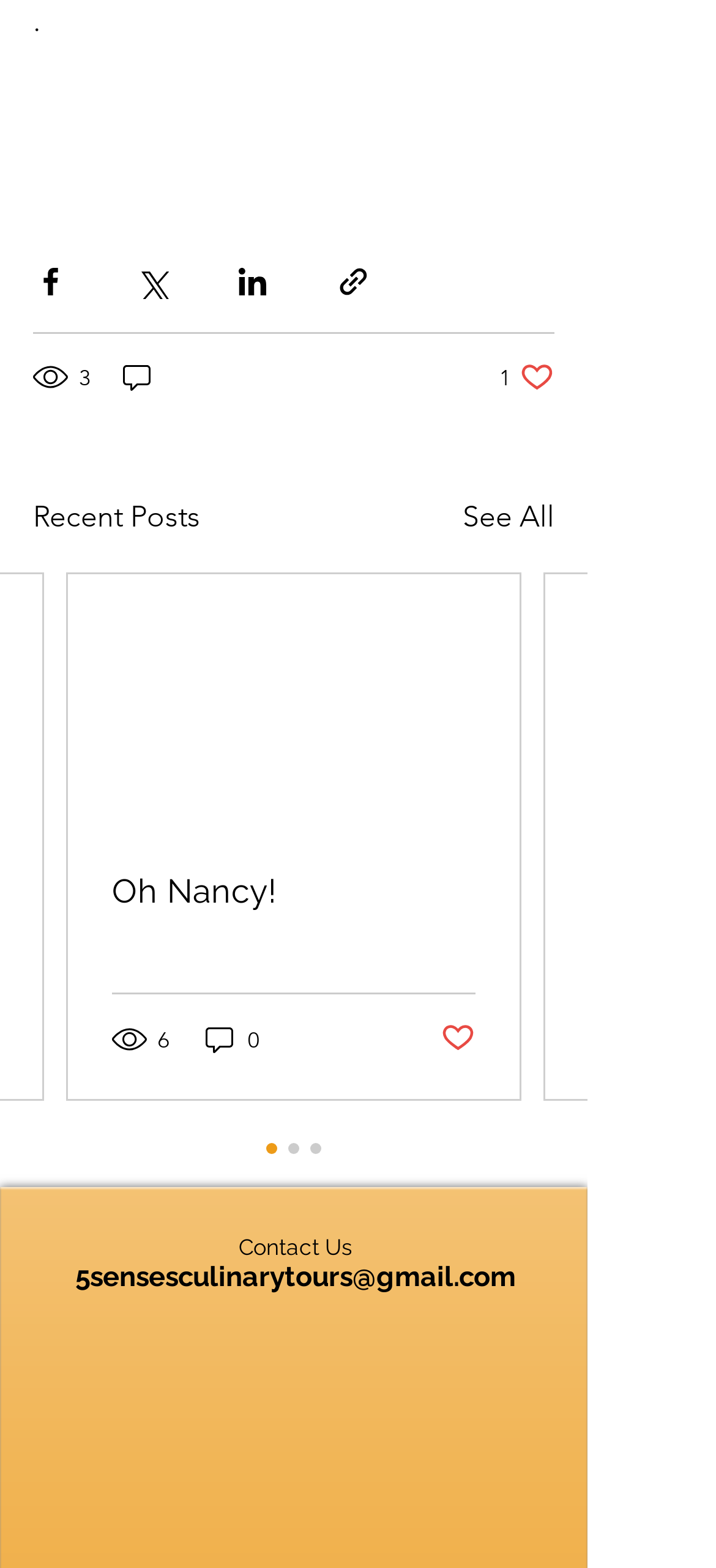What is the number of views for the first post?
Based on the image, respond with a single word or phrase.

3 views